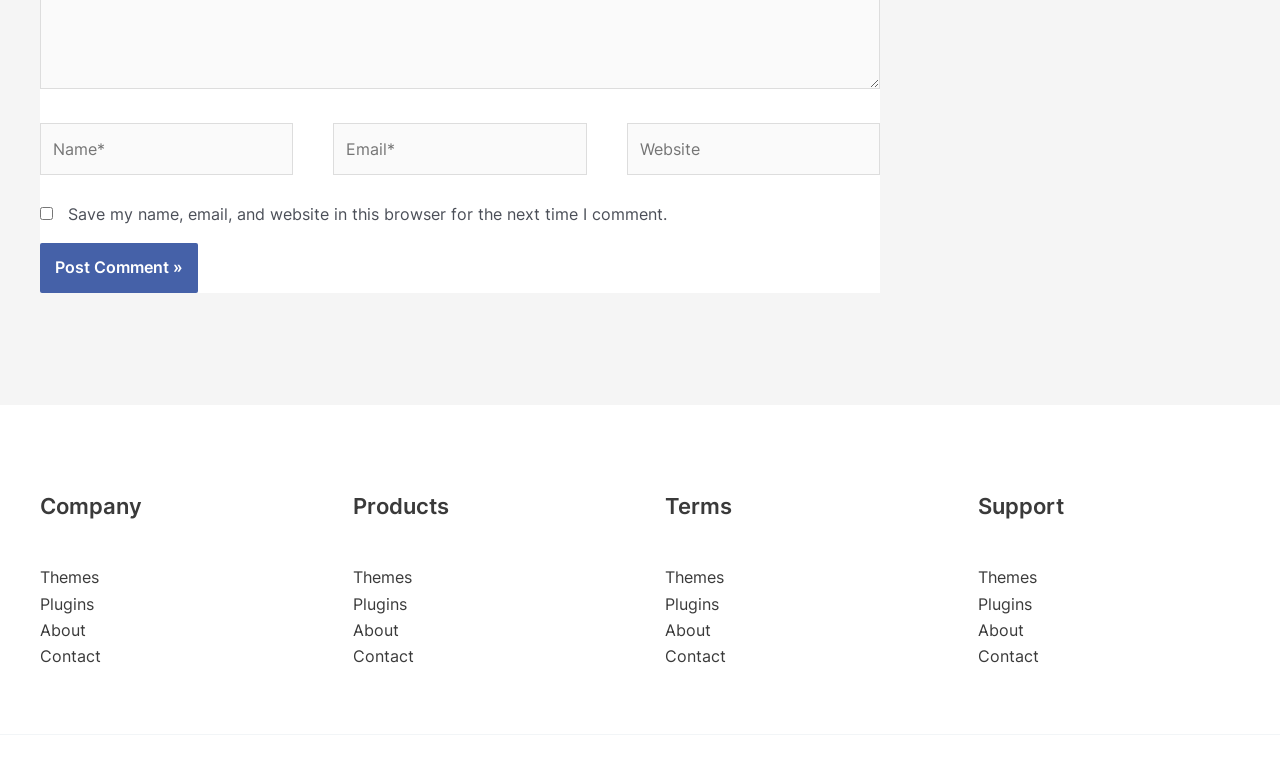Identify the bounding box coordinates of the section to be clicked to complete the task described by the following instruction: "Input your email". The coordinates should be four float numbers between 0 and 1, formatted as [left, top, right, bottom].

[0.26, 0.157, 0.458, 0.225]